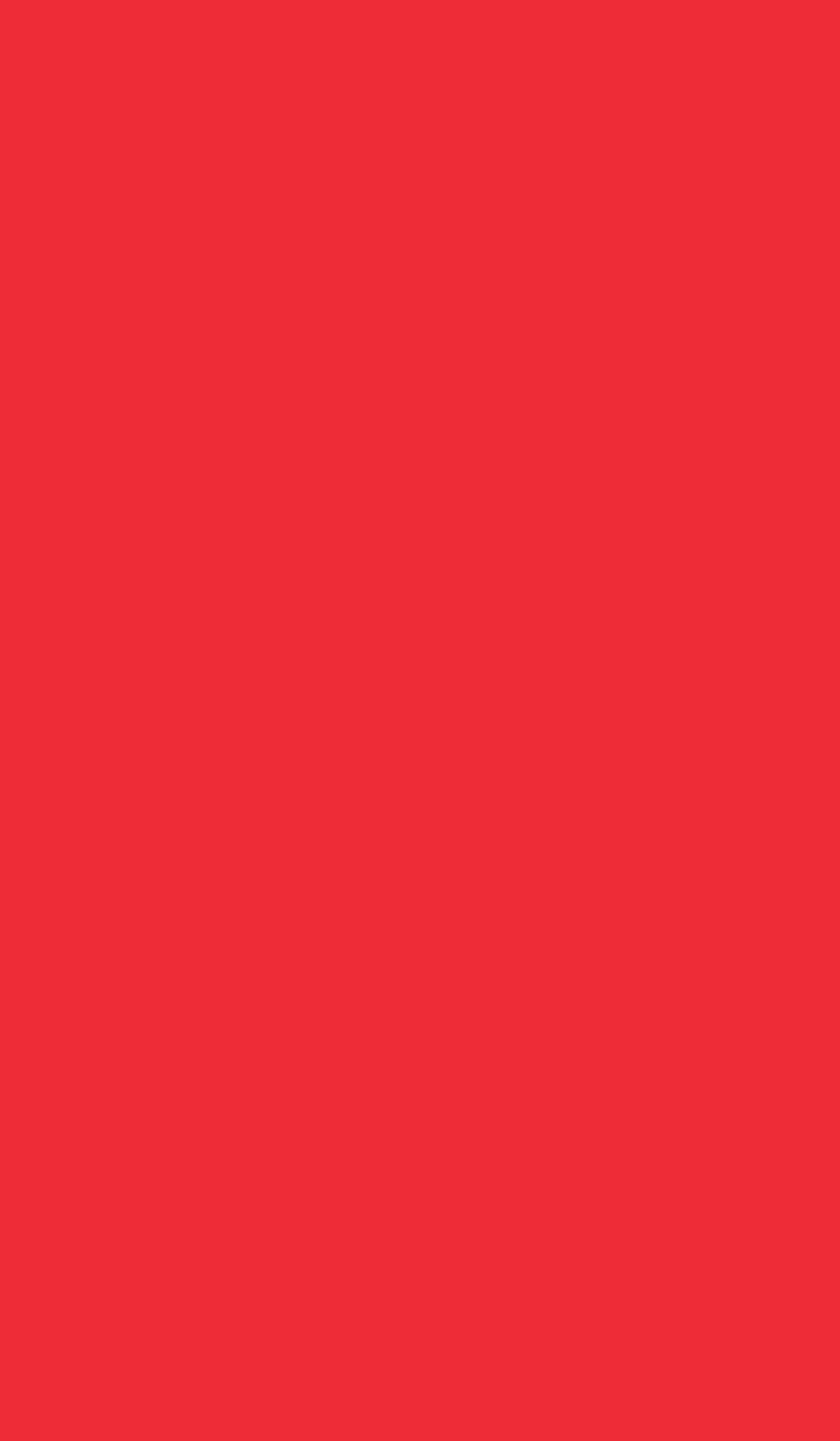What is the phone number to contact?
Please provide a single word or phrase based on the screenshot.

01276 681000